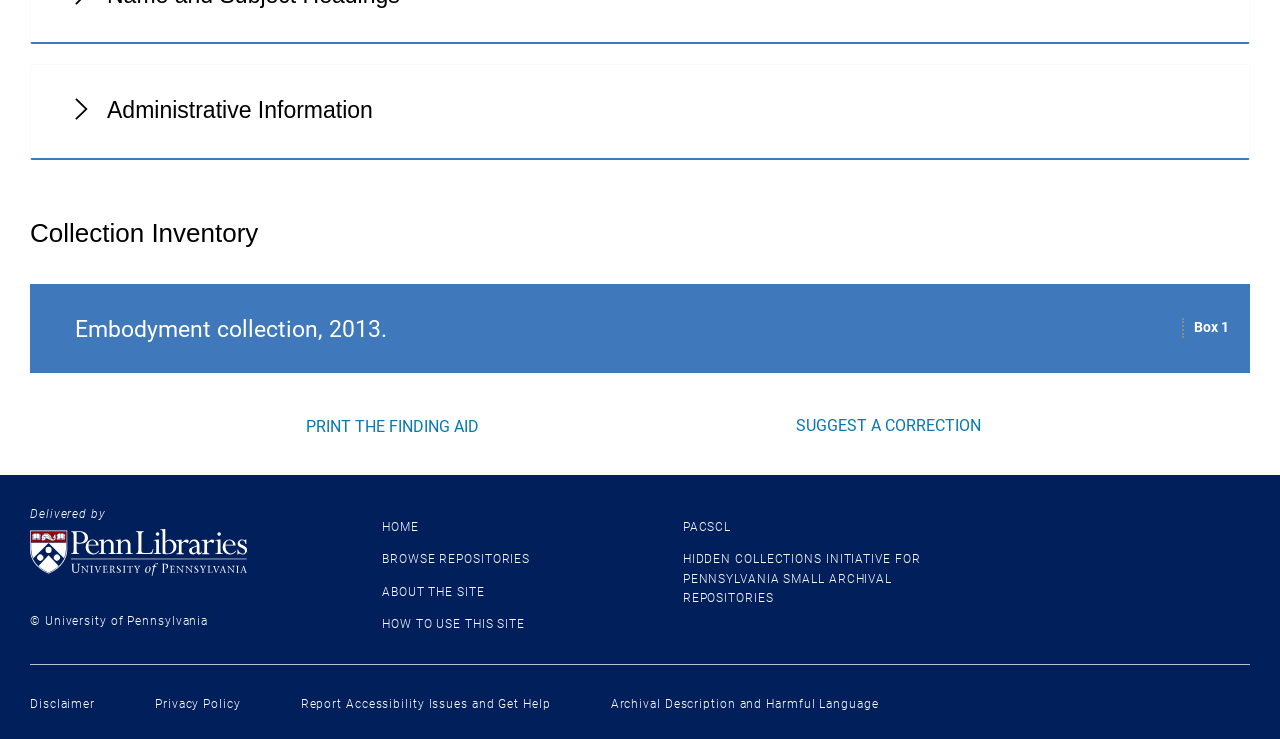What is the box number mentioned on the page?
Give a detailed and exhaustive answer to the question.

The answer can be found in the StaticText element with the text 'Box 1' which is located near the top of the page, indicating the box number of the collection.